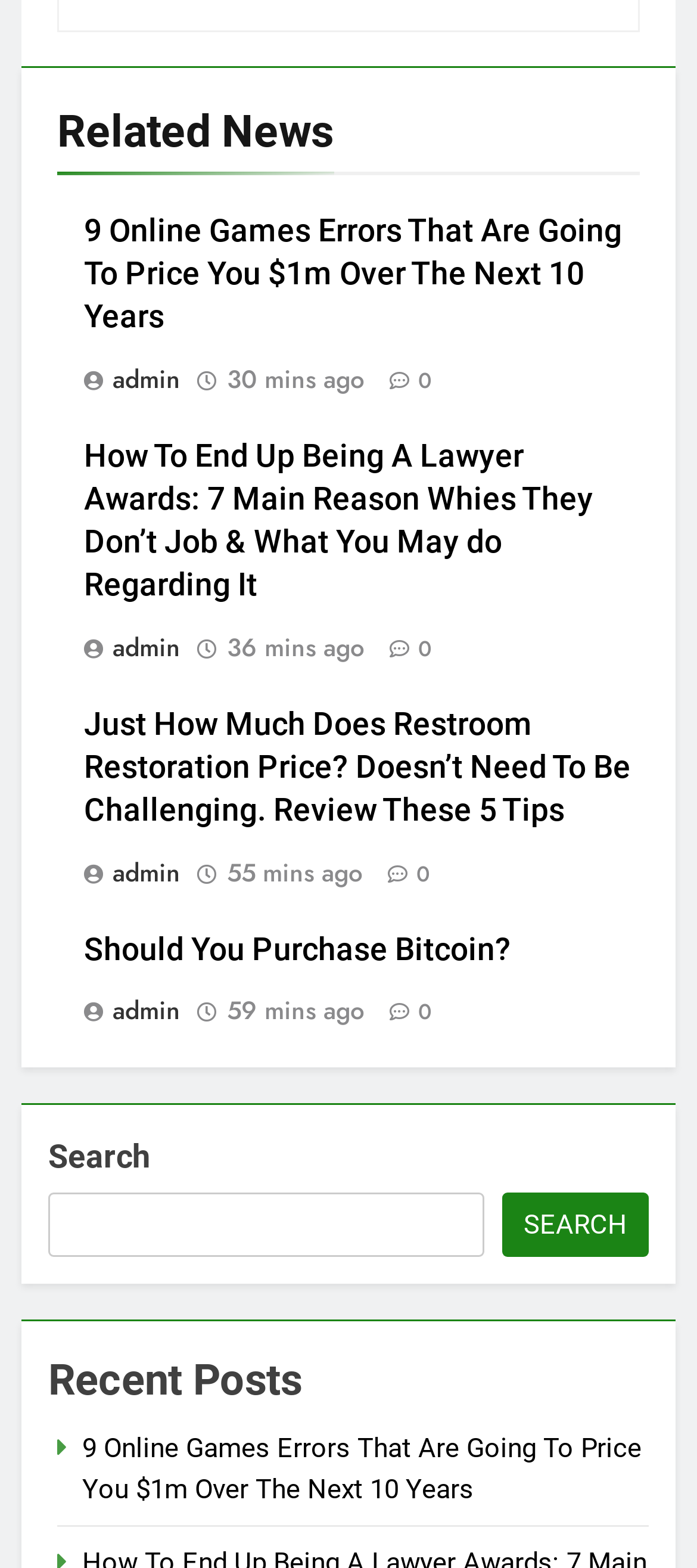Please determine the bounding box coordinates of the element's region to click for the following instruction: "View recent posts".

[0.069, 0.86, 0.931, 0.901]